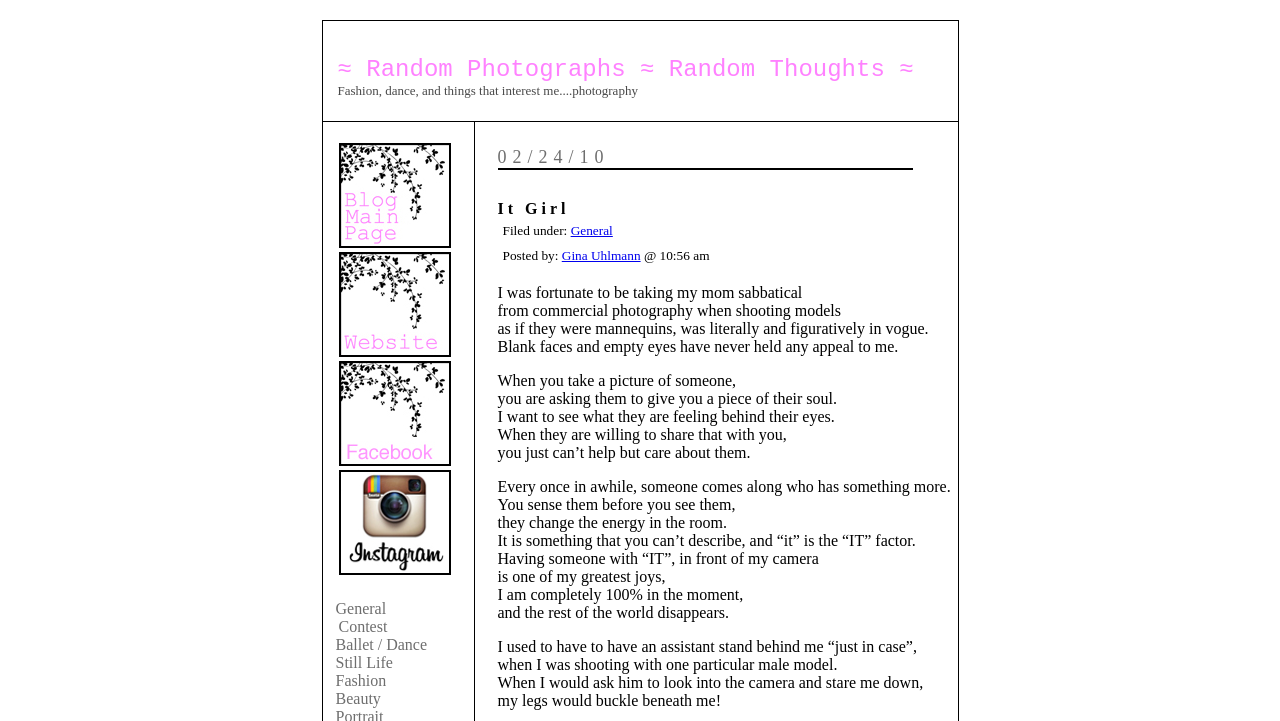Locate the bounding box of the UI element described in the following text: "Beauty".

[0.262, 0.957, 0.298, 0.981]